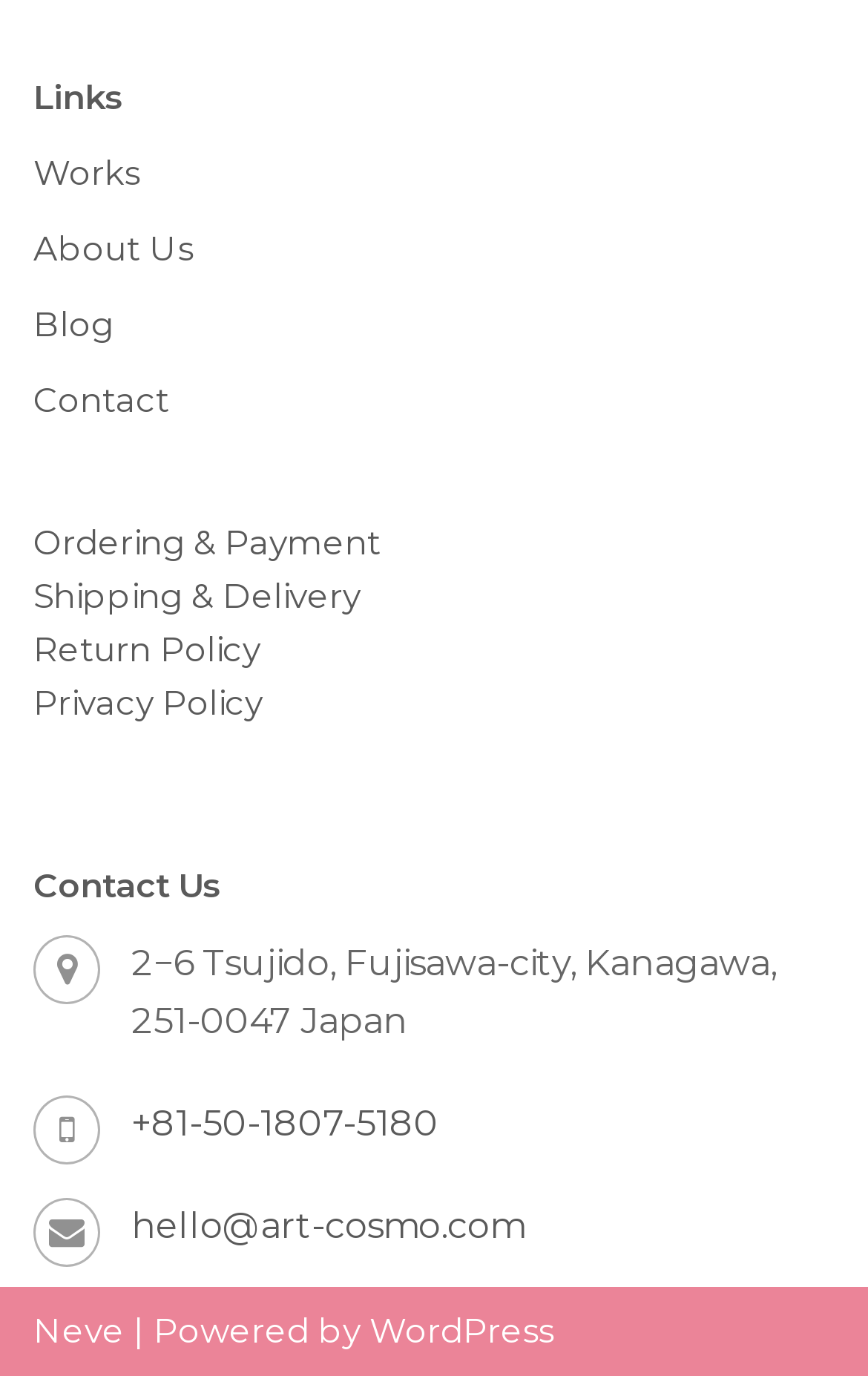Given the element description, predict the bounding box coordinates in the format (top-left x, top-left y, bottom-right x, bottom-right y). Make sure all values are between 0 and 1. Here is the element description: trackback

None